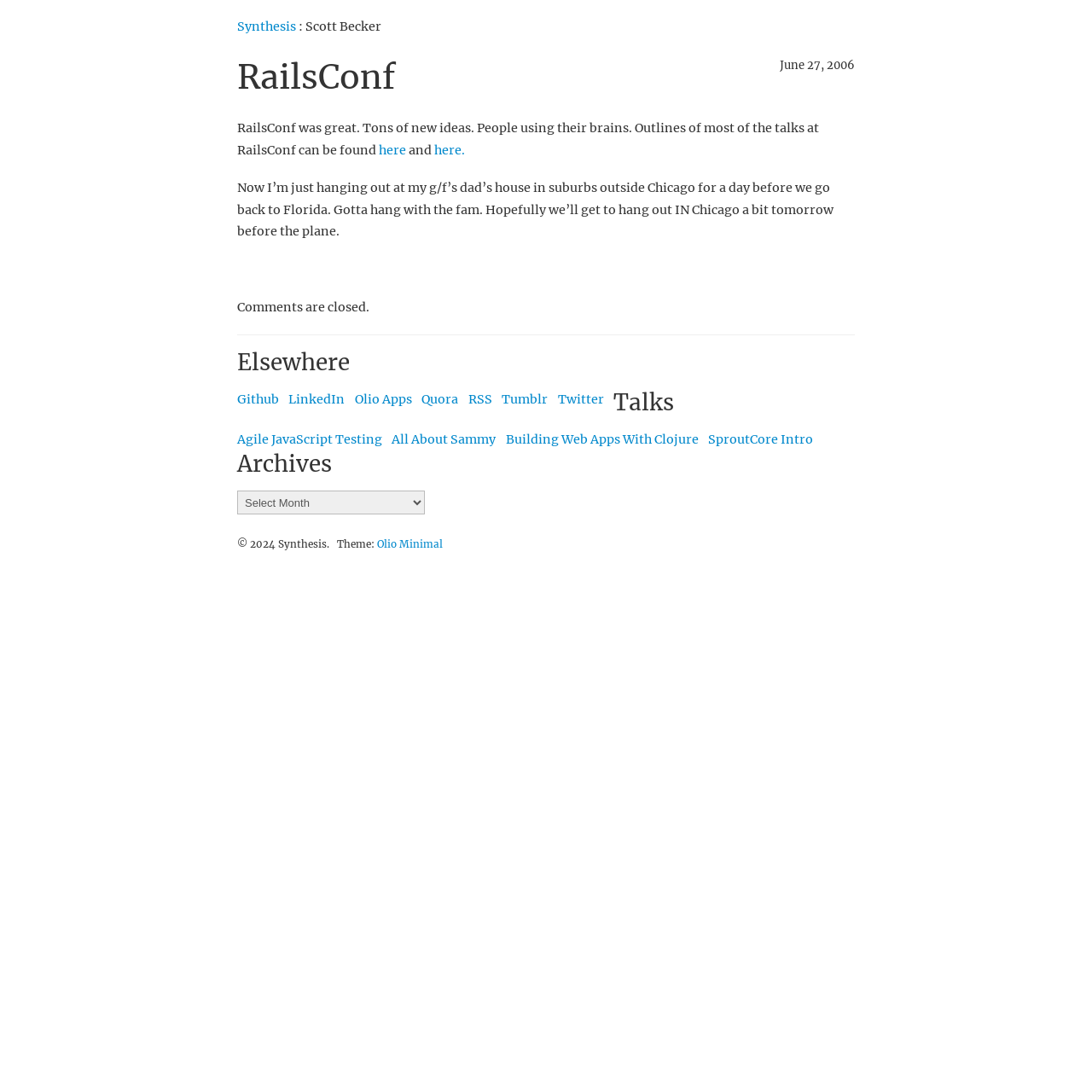Please provide a detailed answer to the question below by examining the image:
What is the status of comments on this article?

The text 'Comments are closed.' explicitly states that comments are not allowed on this article.